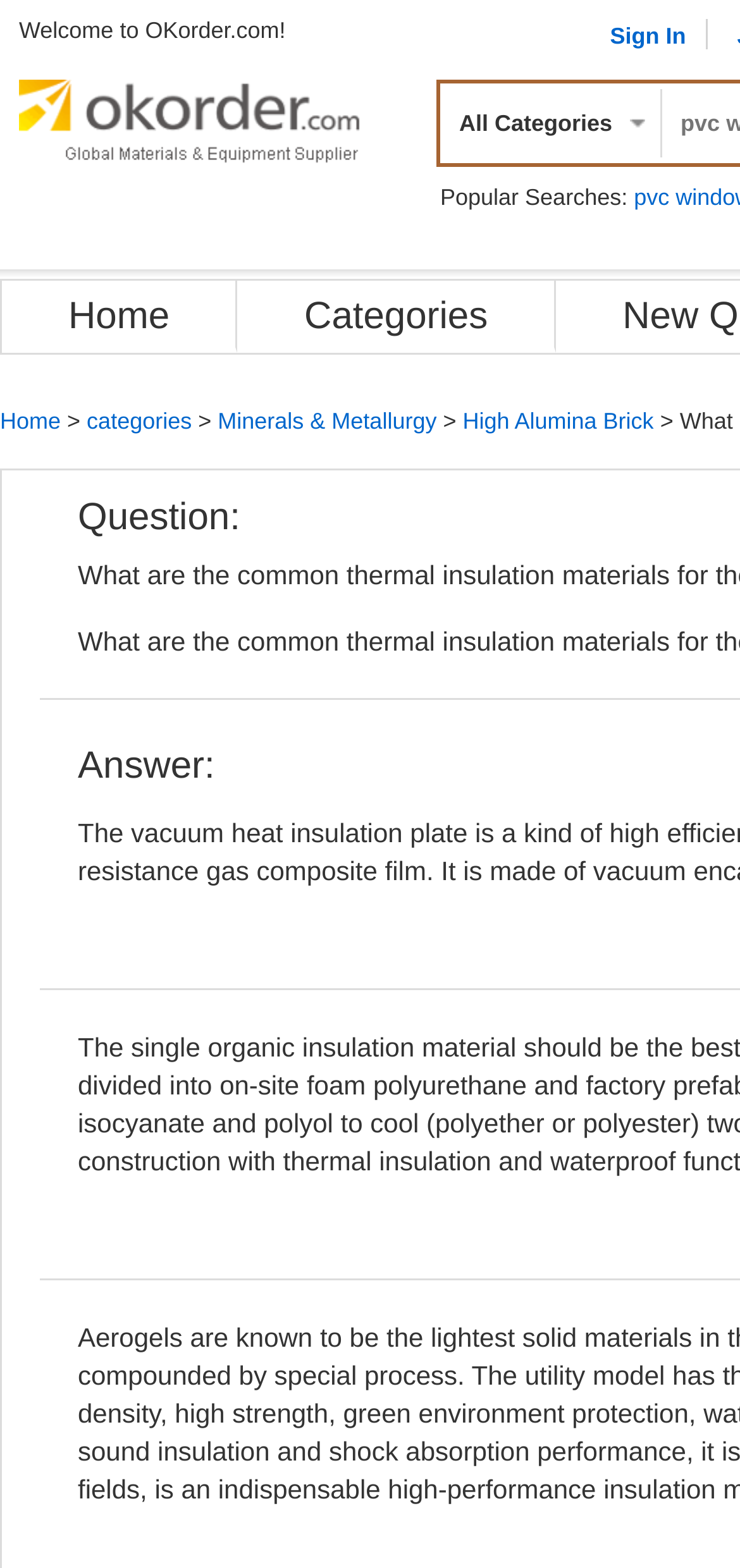How many main categories are listed on the webpage?
Could you give a comprehensive explanation in response to this question?

The number of main categories listed on the webpage can be determined by counting the links 'Home', 'Categories', and 'Minerals & Metallurgy' on the left side of the webpage.